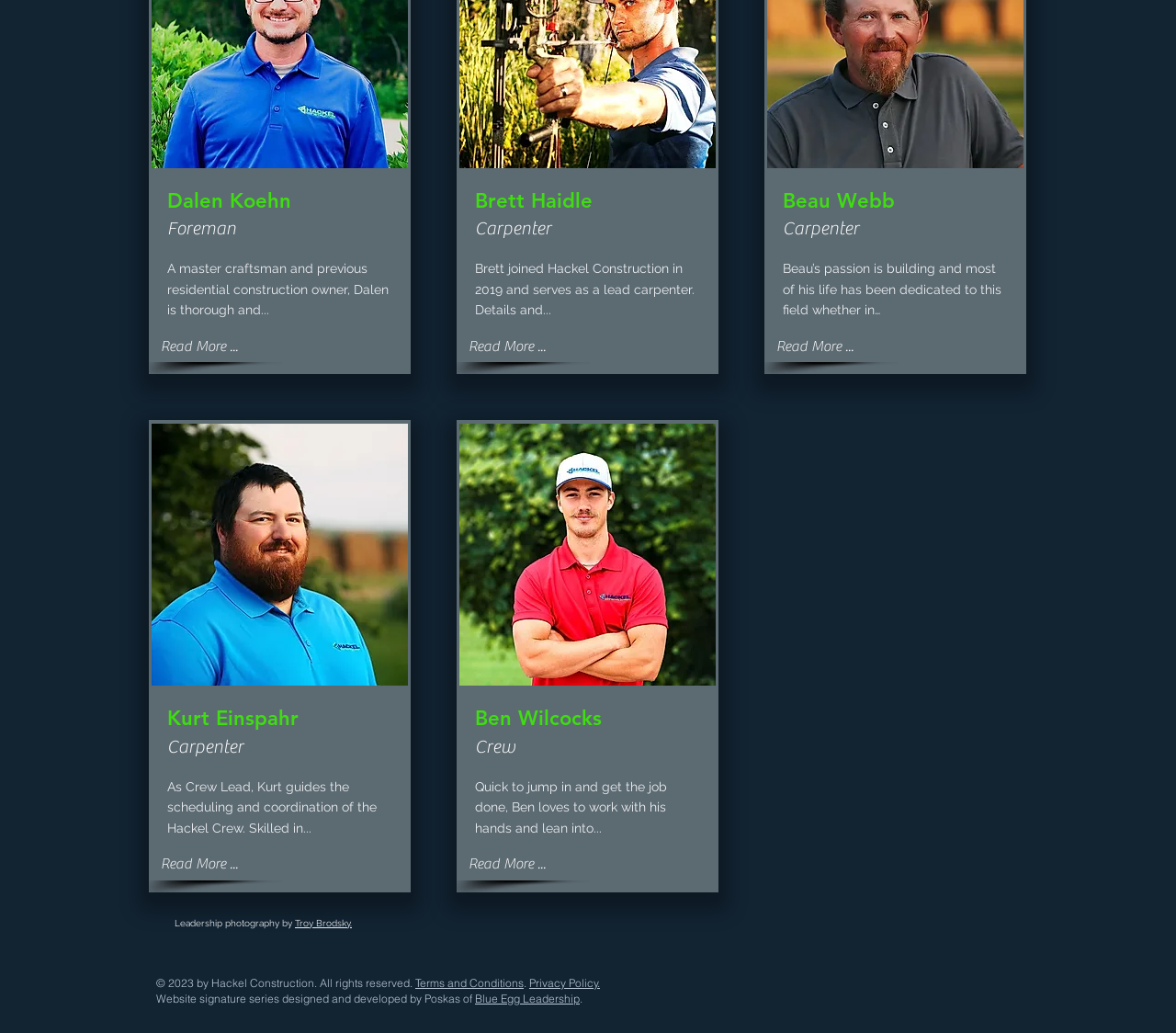Please identify the bounding box coordinates of the element I should click to complete this instruction: 'Read more about Dalen Koehn'. The coordinates should be given as four float numbers between 0 and 1, like this: [left, top, right, bottom].

[0.127, 0.32, 0.212, 0.351]